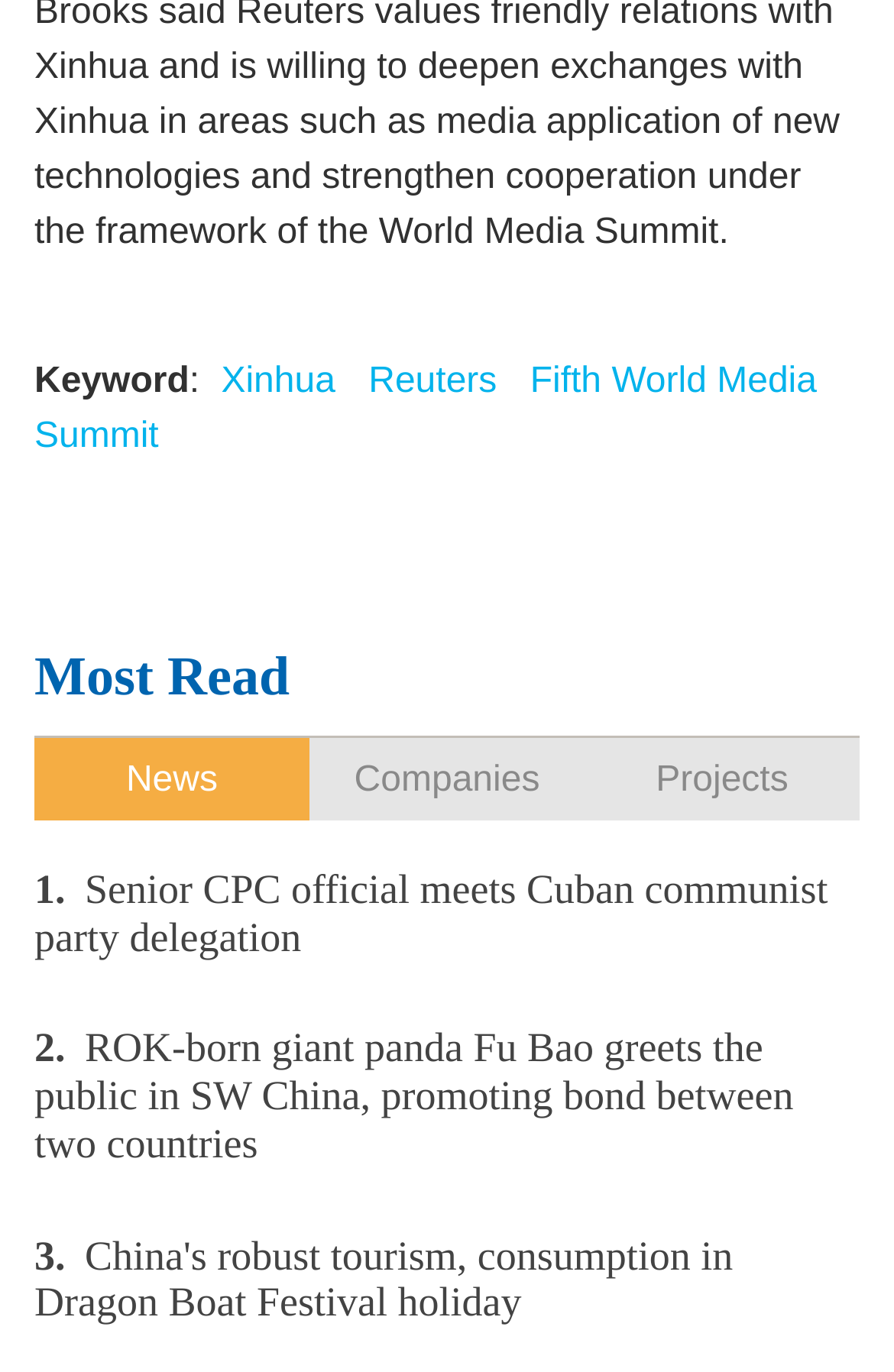Please reply to the following question with a single word or a short phrase:
What is the keyword?

Xinhua